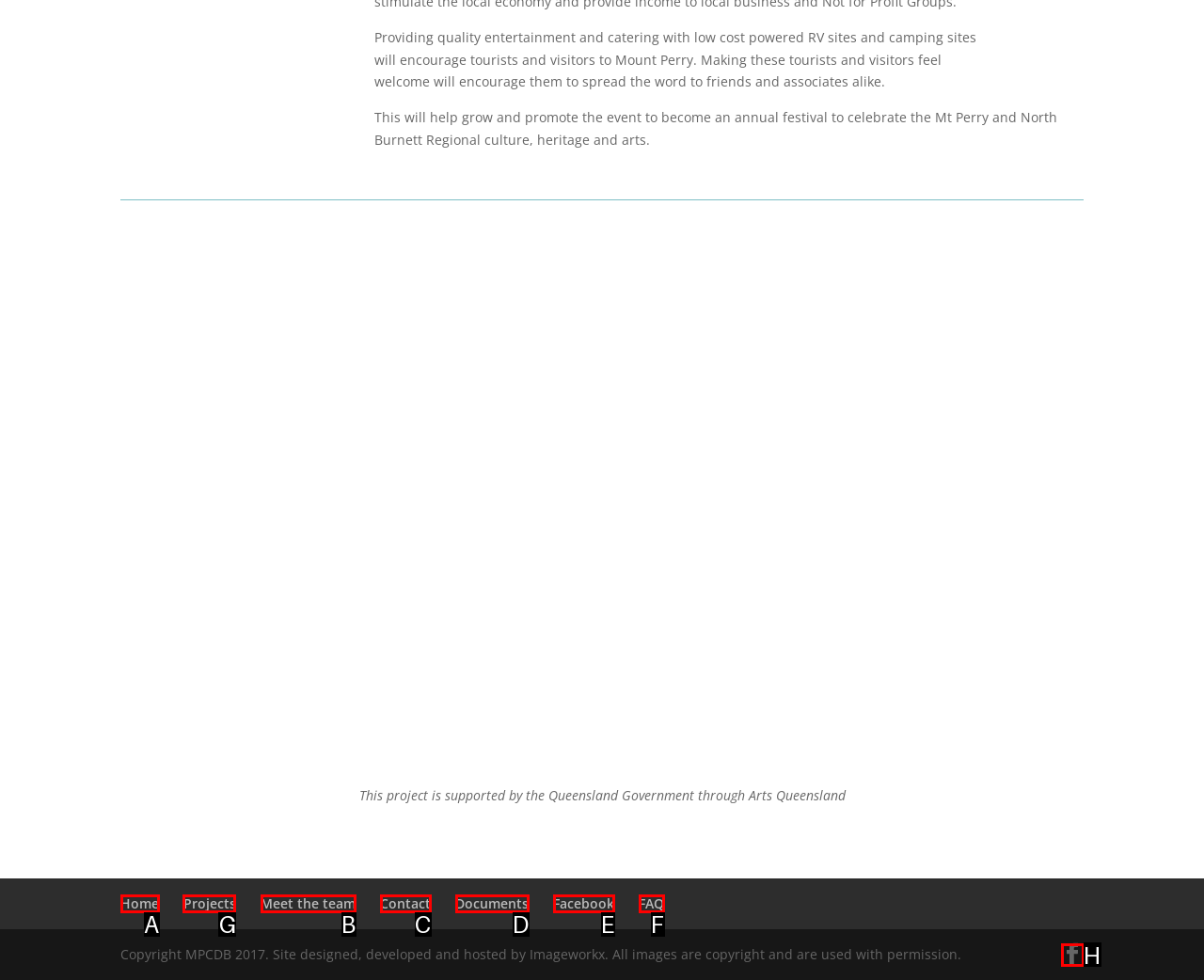Specify which HTML element I should click to complete this instruction: Visit Projects Answer with the letter of the relevant option.

G